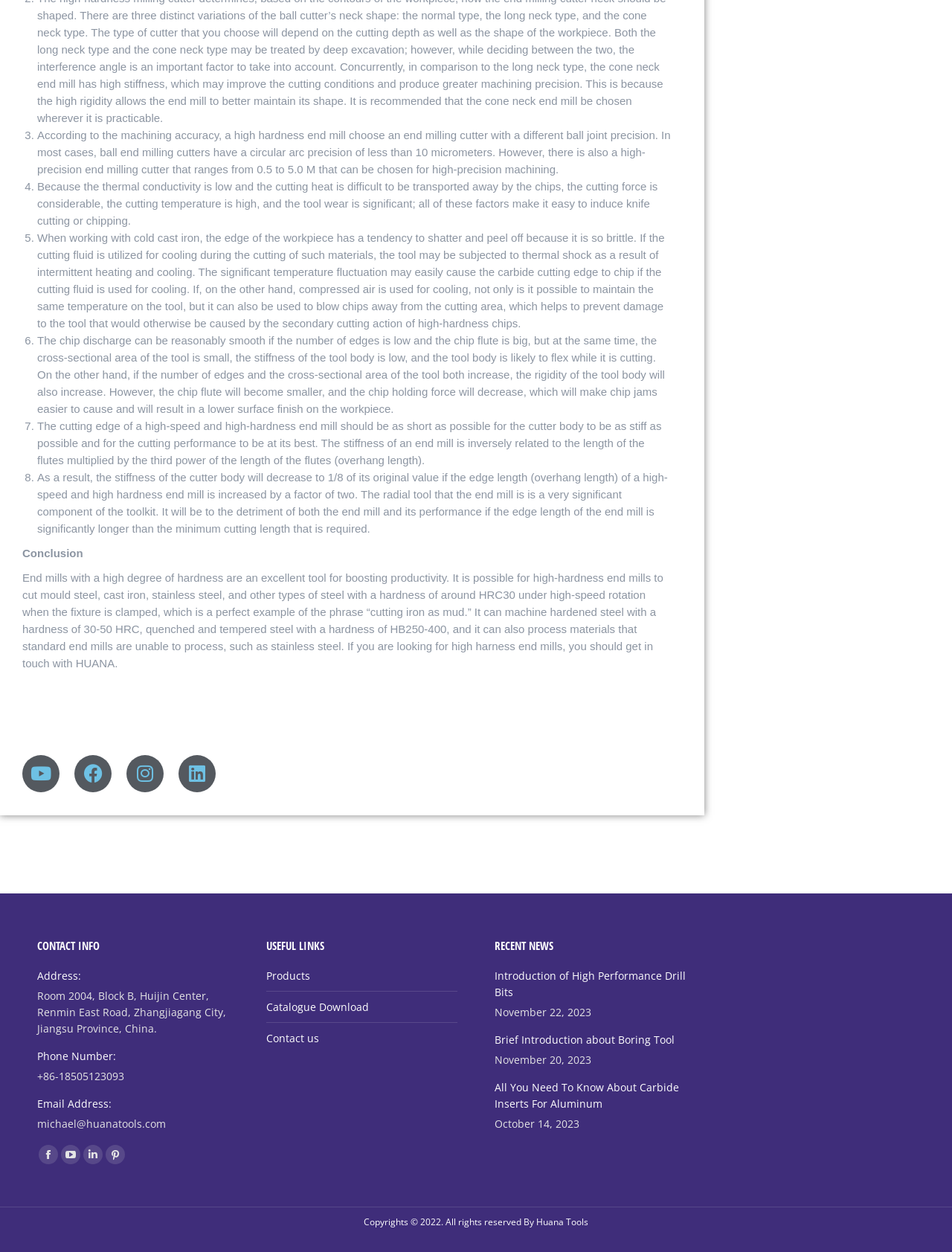Provide the bounding box coordinates for the area that should be clicked to complete the instruction: "Click the Youtube link".

[0.023, 0.603, 0.062, 0.633]